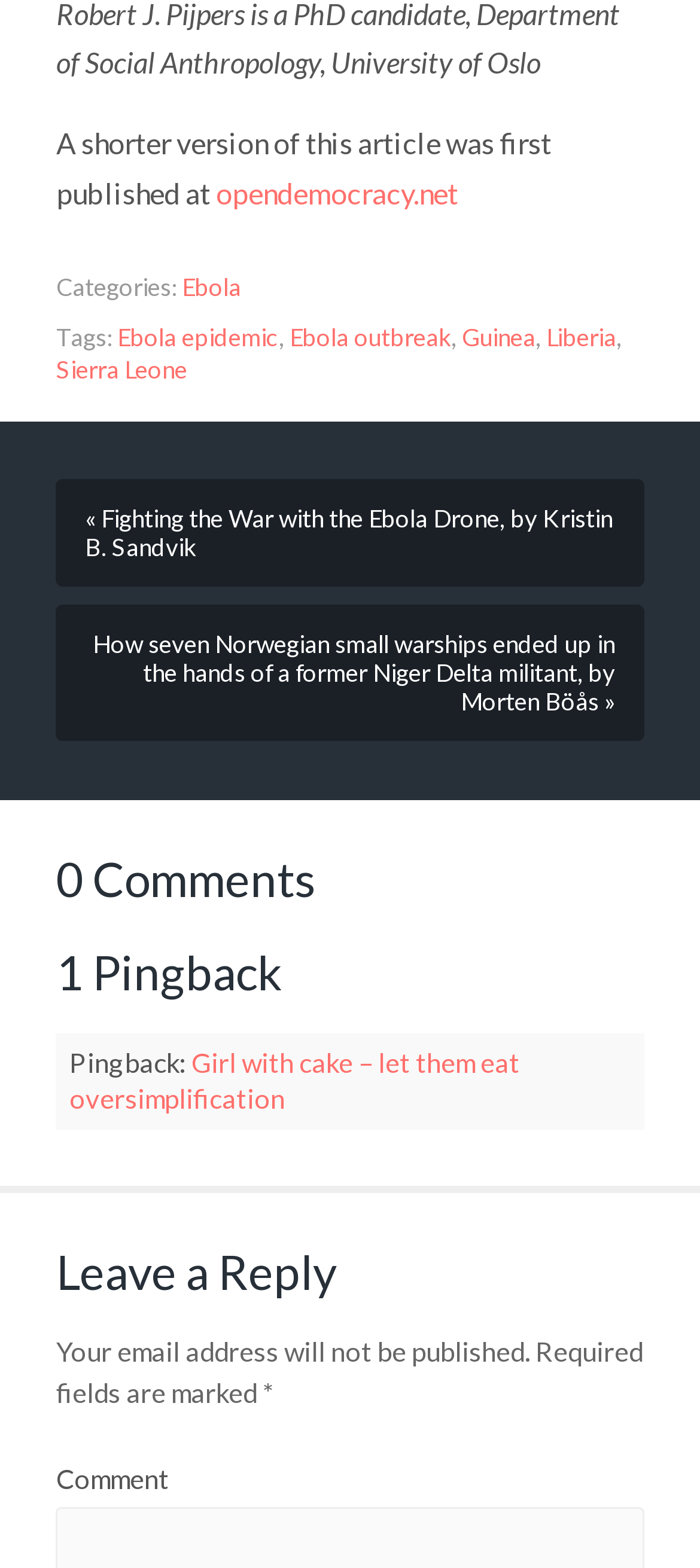Please specify the bounding box coordinates of the region to click in order to perform the following instruction: "Leave a reply".

[0.08, 0.796, 0.92, 0.826]